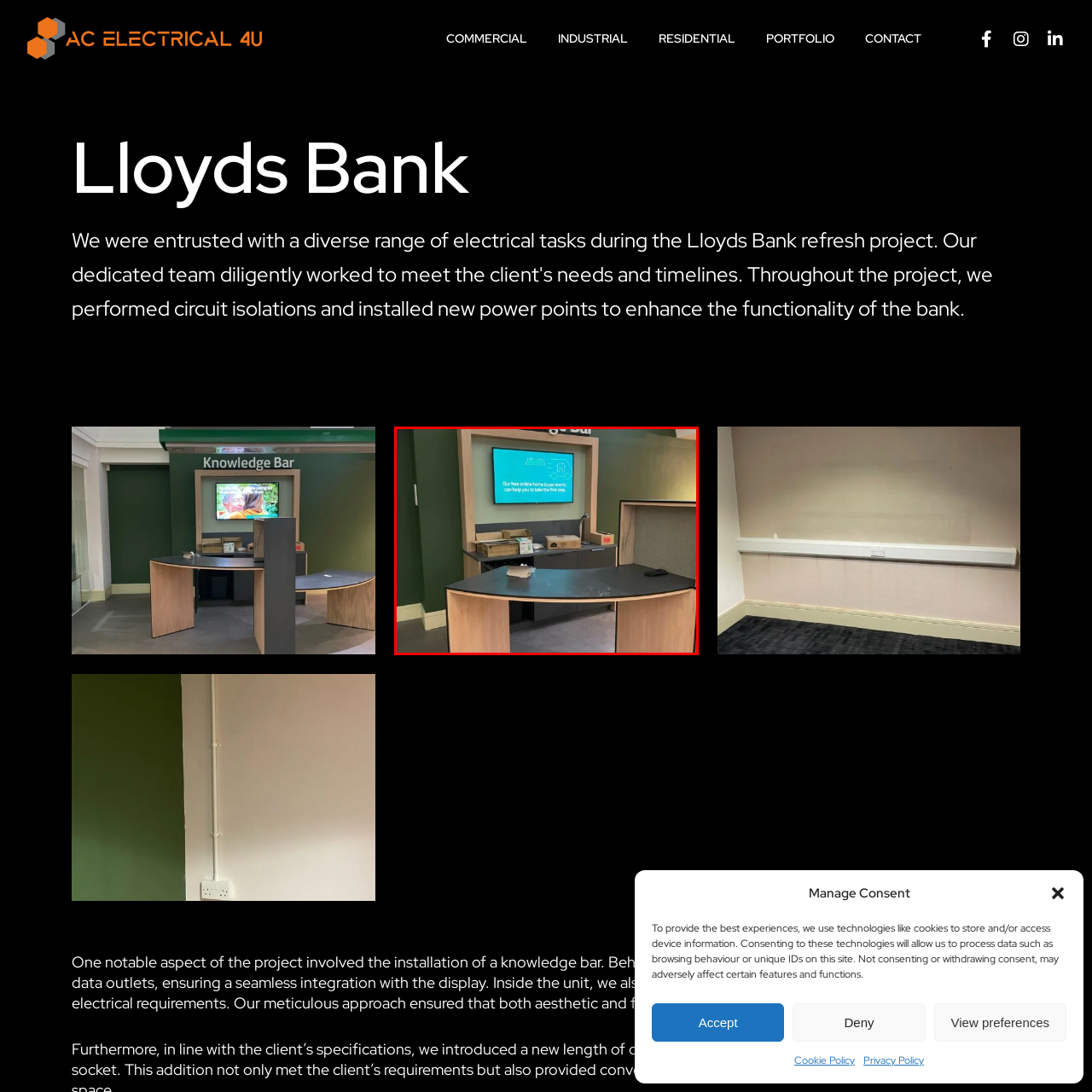What is the color of the backdrop?
Examine the image that is surrounded by the red bounding box and answer the question with as much detail as possible using the image.

The surrounding area's modern feel is enhanced by the dark green backdrop, which provides a sophisticated and contemporary aesthetic to the reception area.